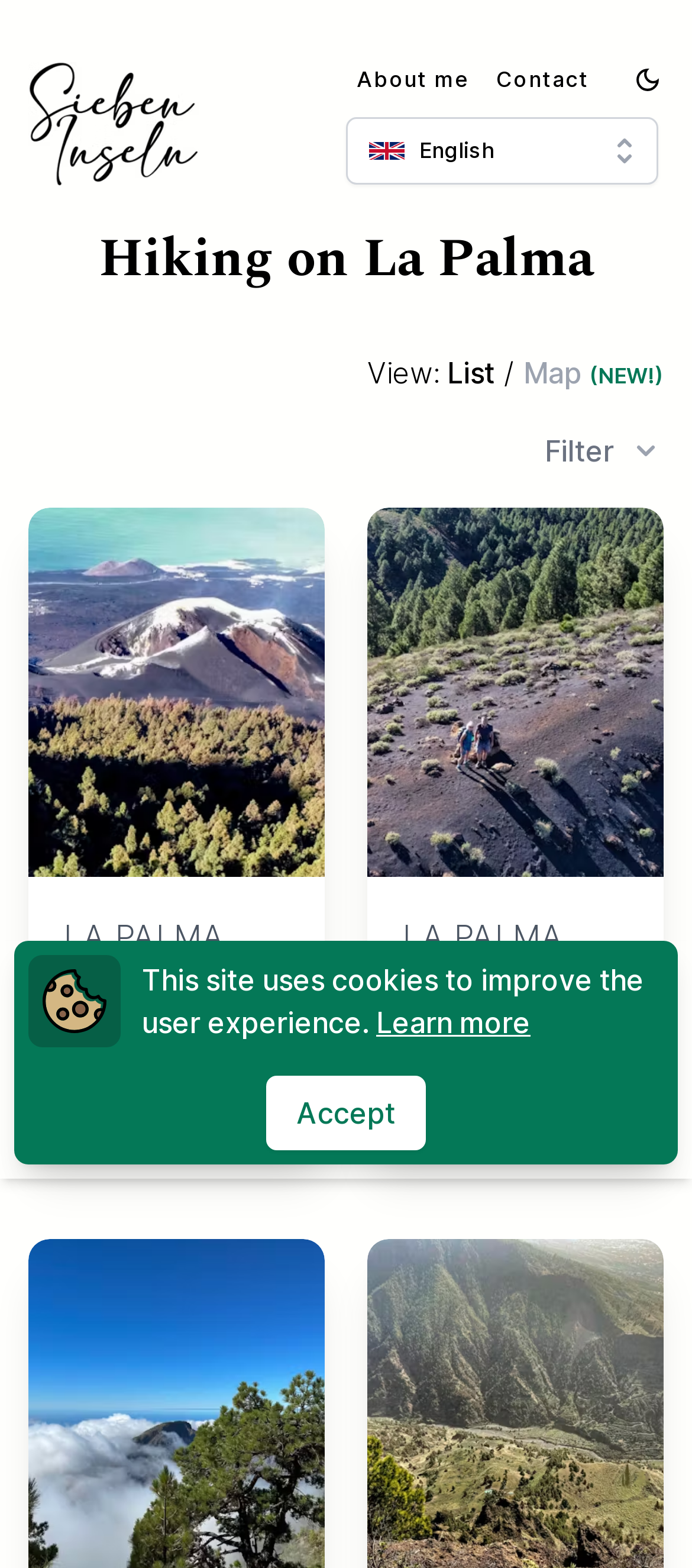Pinpoint the bounding box coordinates of the clickable element to carry out the following instruction: "Select English language."

[0.501, 0.075, 0.953, 0.118]